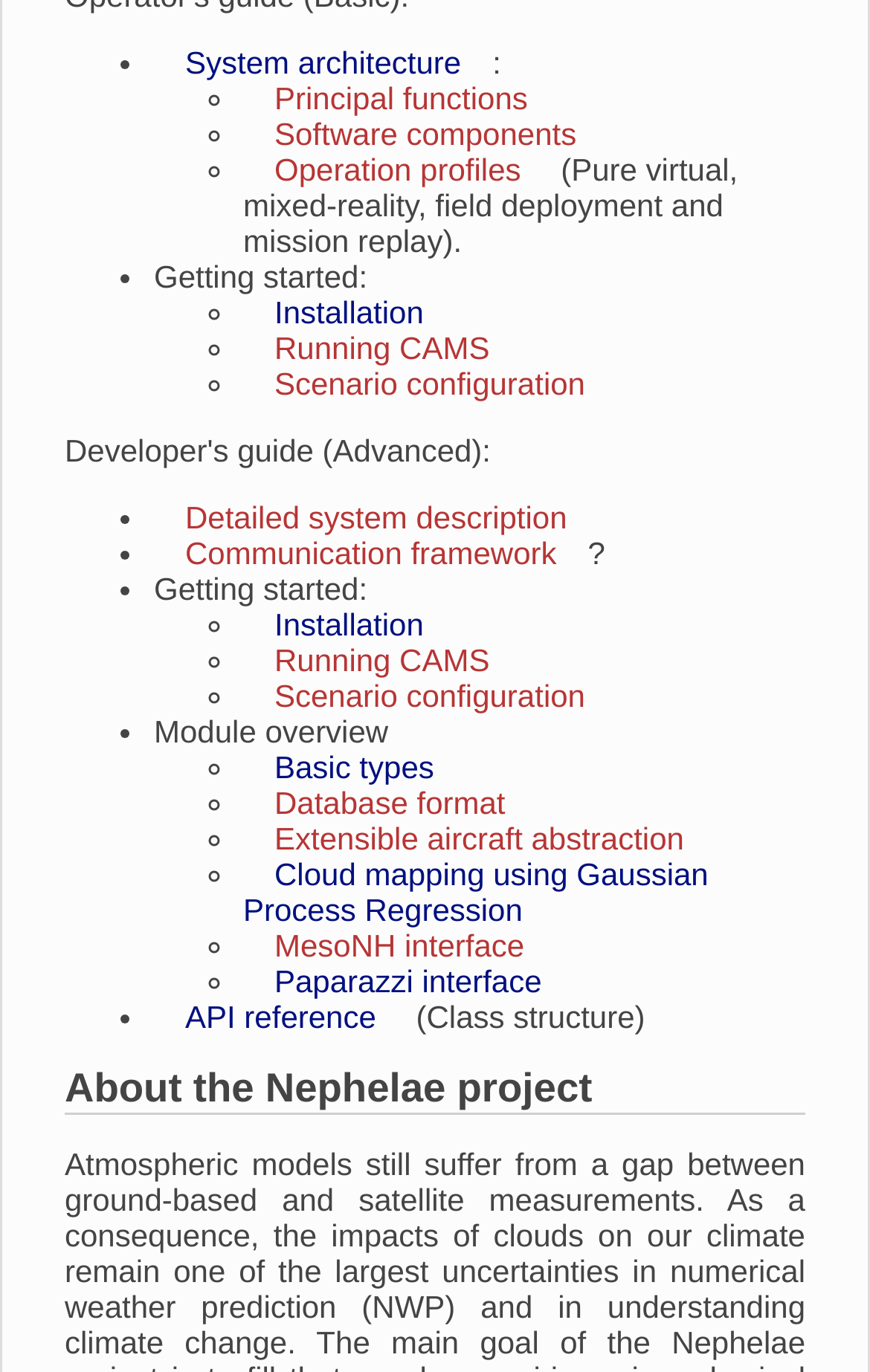Highlight the bounding box coordinates of the region I should click on to meet the following instruction: "Read about 'Getting started'".

[0.177, 0.188, 0.422, 0.214]